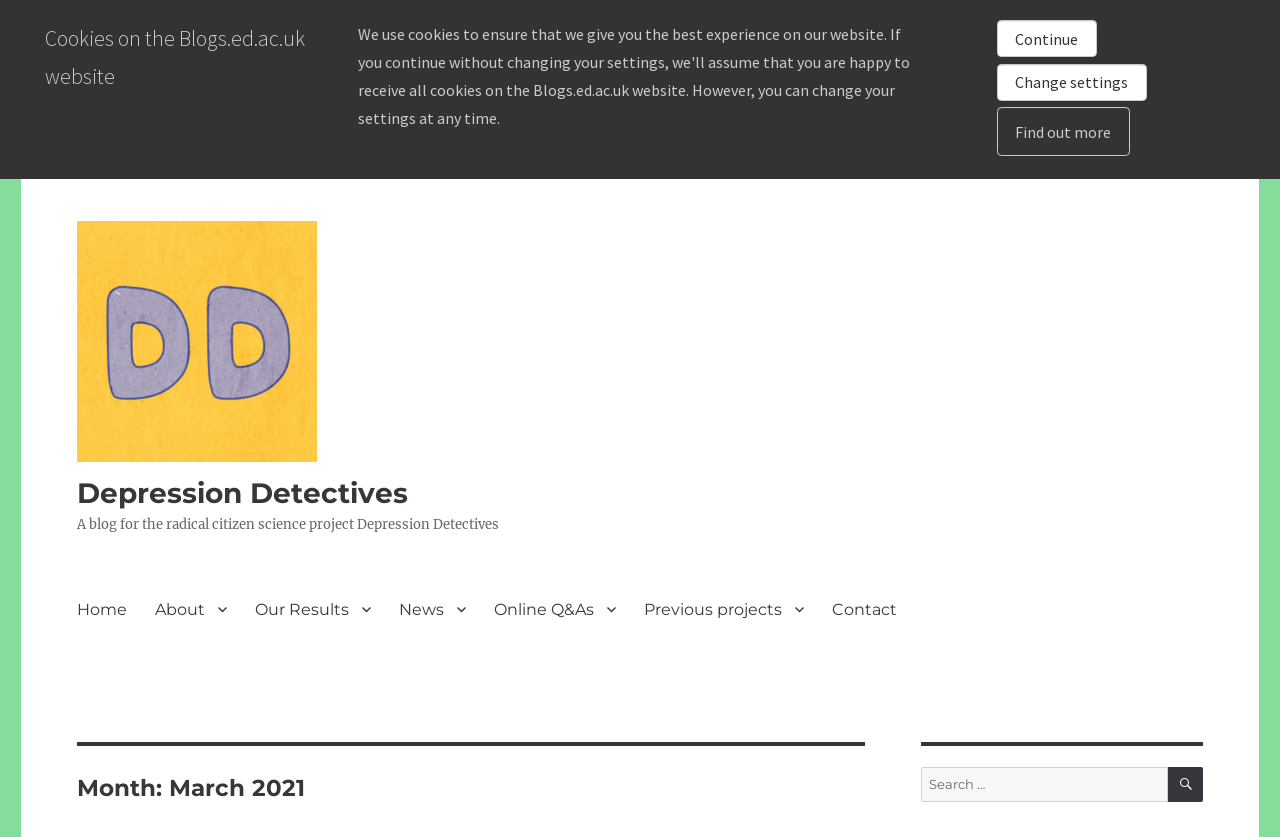How many menu items are in the primary menu?
Your answer should be a single word or phrase derived from the screenshot.

7